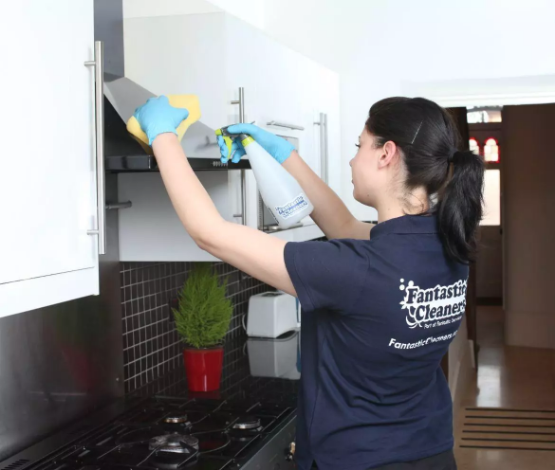Describe the image with as much detail as possible.

The image depicts a professional cleaner meticulously cleaning a kitchen space. Dressed in a branded shirt from "Fantastic Cleaners," she uses a spray bottle in her right hand while holding a cleaning sponge in her left. Her concentration is evident as she reaches up to clean the top of the kitchen cabinets, showcasing her dedication to detail. The kitchen features a modern design with sleek white cabinetry and a dark tiled backsplash, providing a clean and organized atmosphere. A small potted plant in a red pot adds a touch of warmth and color to the space. This scene emphasizes the thoroughness and professionalism associated with end-of-tenancy cleaning services, where the aim is to restore properties to their pristine condition for a full deposit refund.